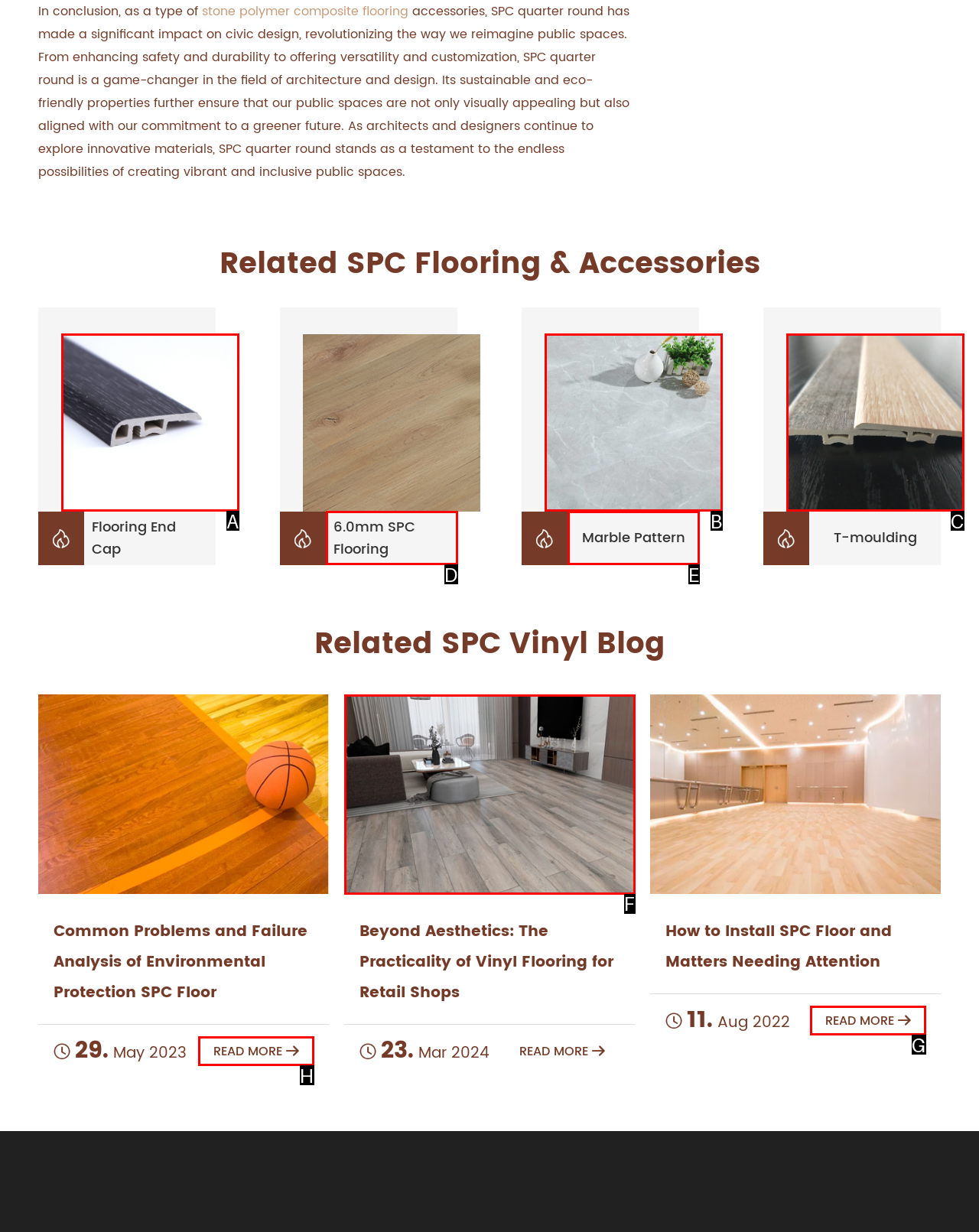From the choices given, find the HTML element that matches this description: parent_node: . Answer with the letter of the selected option directly.

B